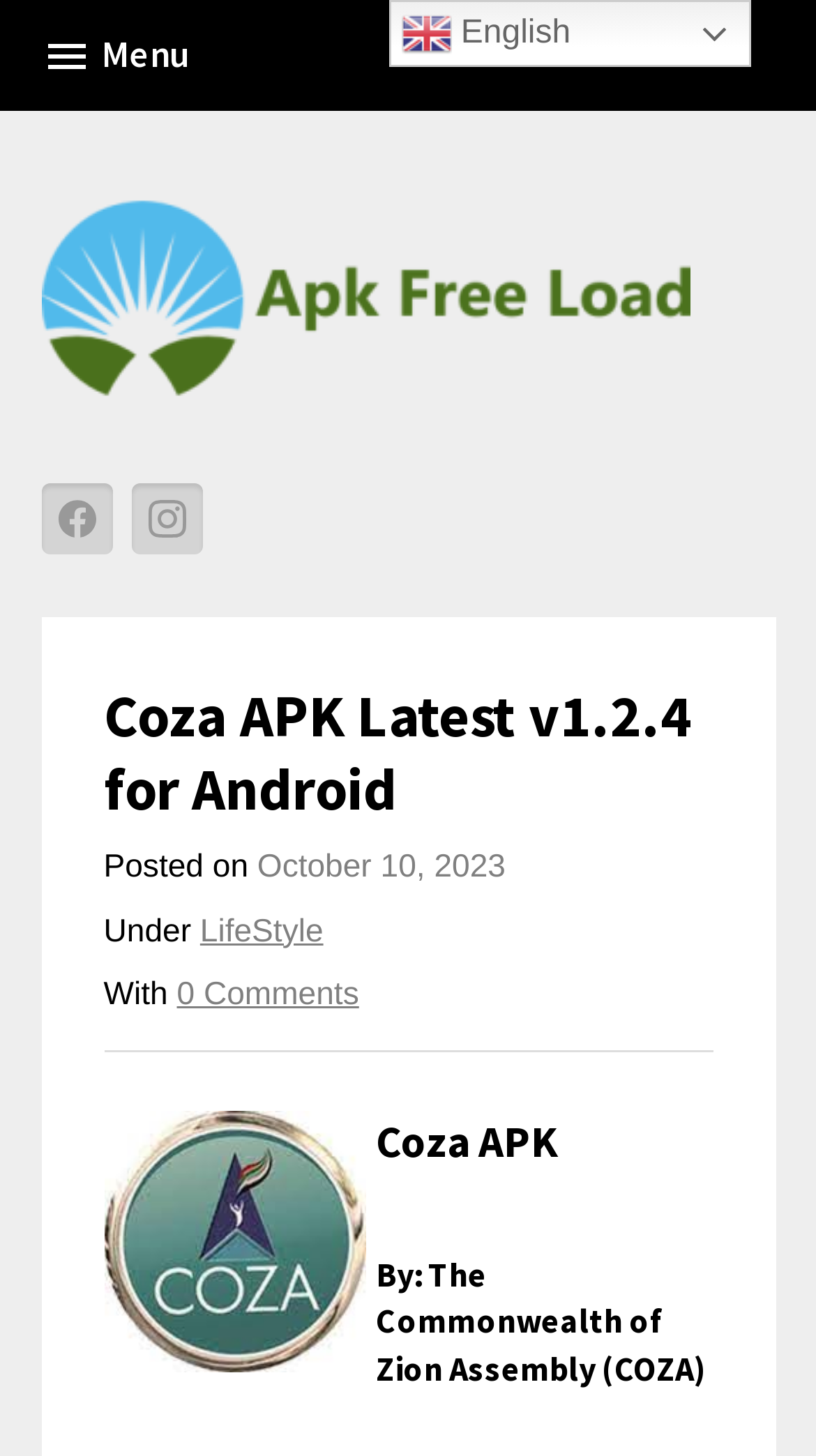Find the bounding box coordinates for the element that must be clicked to complete the instruction: "View Coza APK details". The coordinates should be four float numbers between 0 and 1, indicated as [left, top, right, bottom].

[0.127, 0.763, 0.447, 0.943]